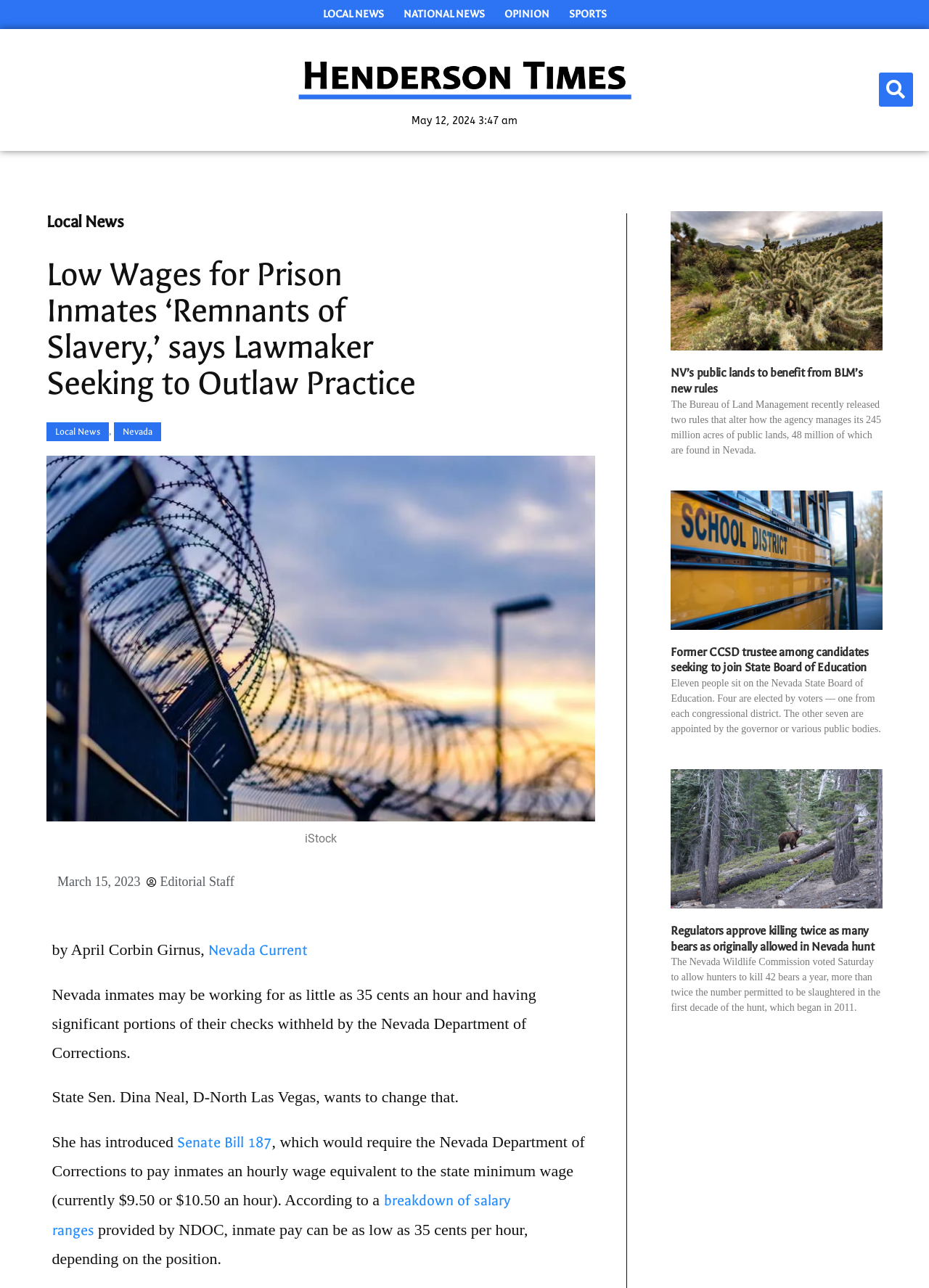Find the headline of the webpage and generate its text content.

Low Wages for Prison Inmates ‘Remnants of Slavery,’ says Lawmaker Seeking to Outlaw Practice